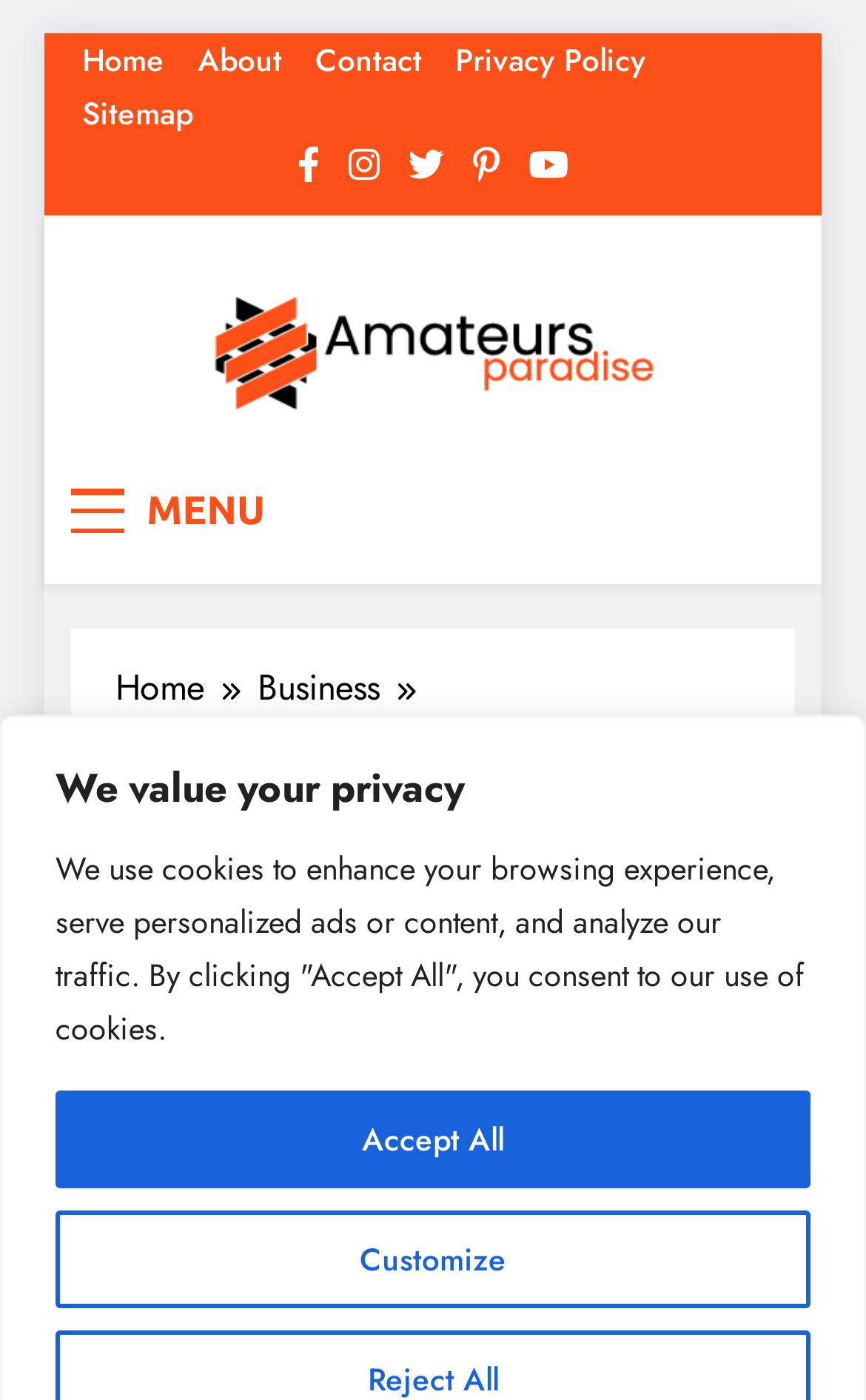Please locate the bounding box coordinates of the element's region that needs to be clicked to follow the instruction: "contact us". The bounding box coordinates should be provided as four float numbers between 0 and 1, i.e., [left, top, right, bottom].

[0.364, 0.027, 0.487, 0.059]